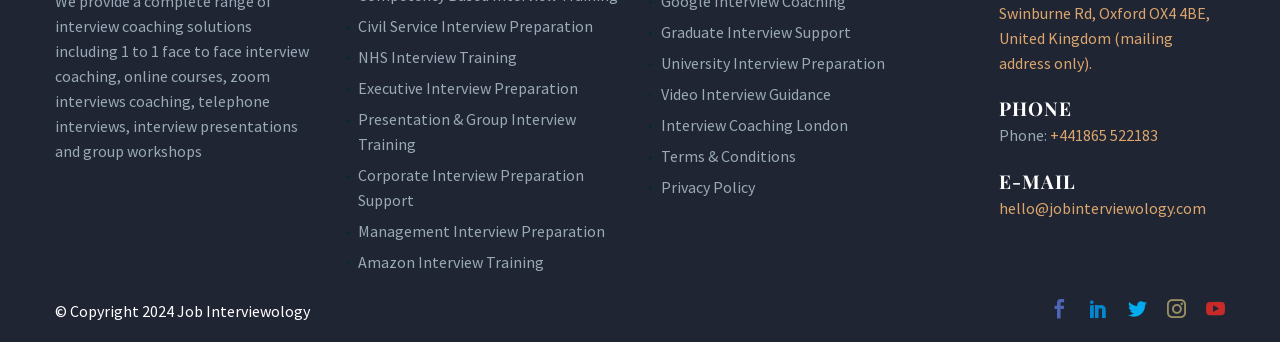Given the element description, predict the bounding box coordinates in the format (top-left x, top-left y, bottom-right x, bottom-right y). Make sure all values are between 0 and 1. Here is the element description: +441865 522183

[0.82, 0.367, 0.905, 0.425]